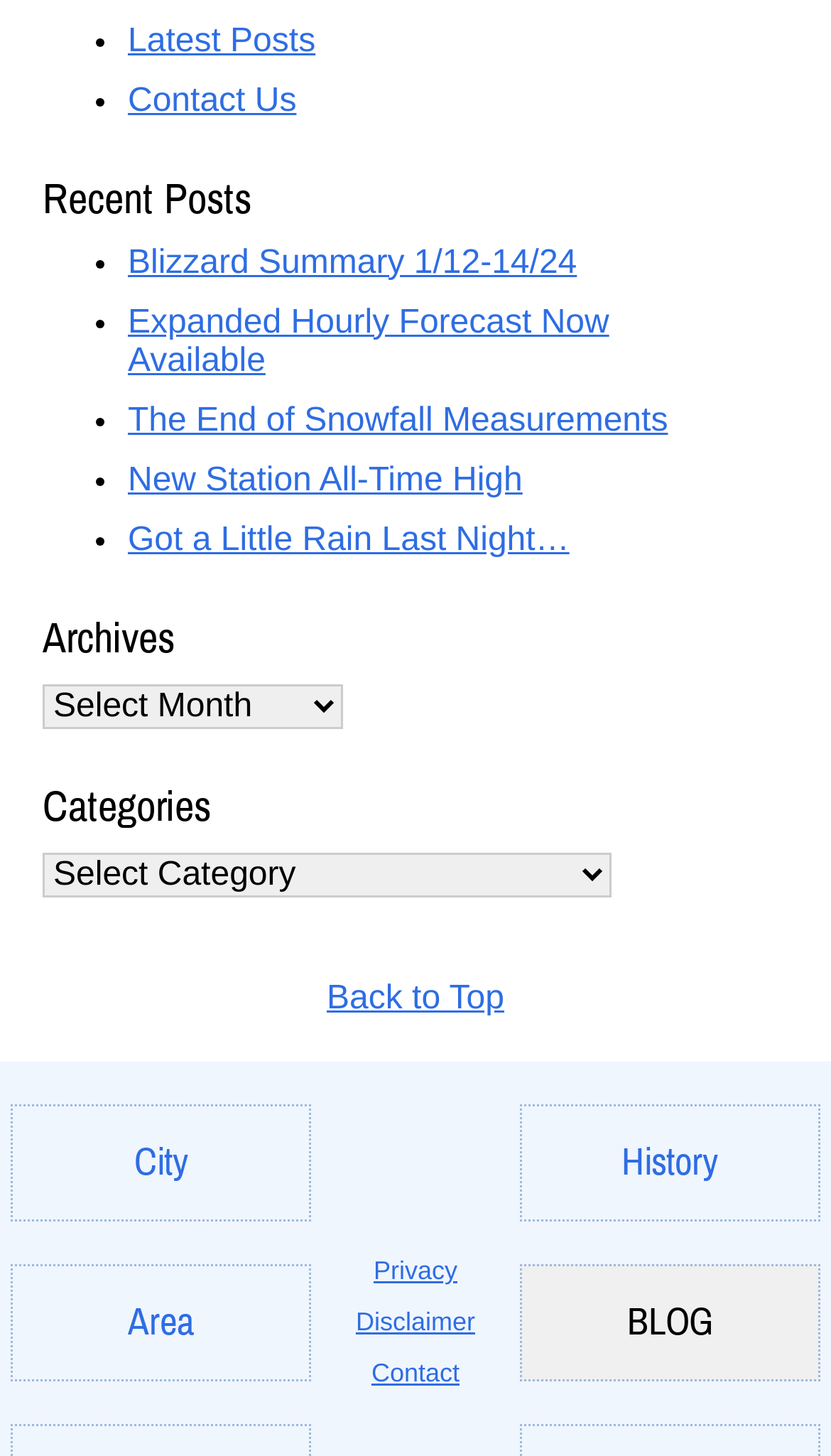How many links are there in the footer section?
Please provide a detailed answer to the question.

I counted the number of links in the footer section, excluding the 'Back to Top' link, and found 6 links: 'City', 'Area', 'Privacy', 'Disclaimer', 'Contact', and 'History'.